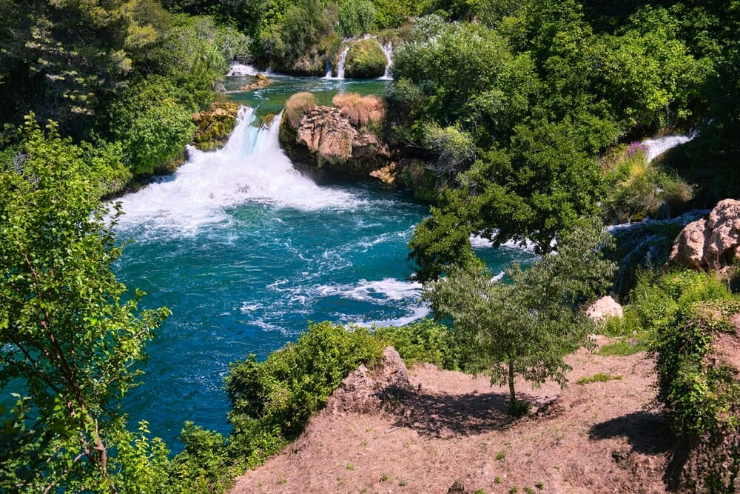What activities can visitors do in the park?
Examine the webpage screenshot and provide an in-depth answer to the question.

According to the caption, visitors can appreciate the tranquil ambiance and engage in activities such as hiking, swimming in designated areas, and enjoying a boat ride for panoramic views.